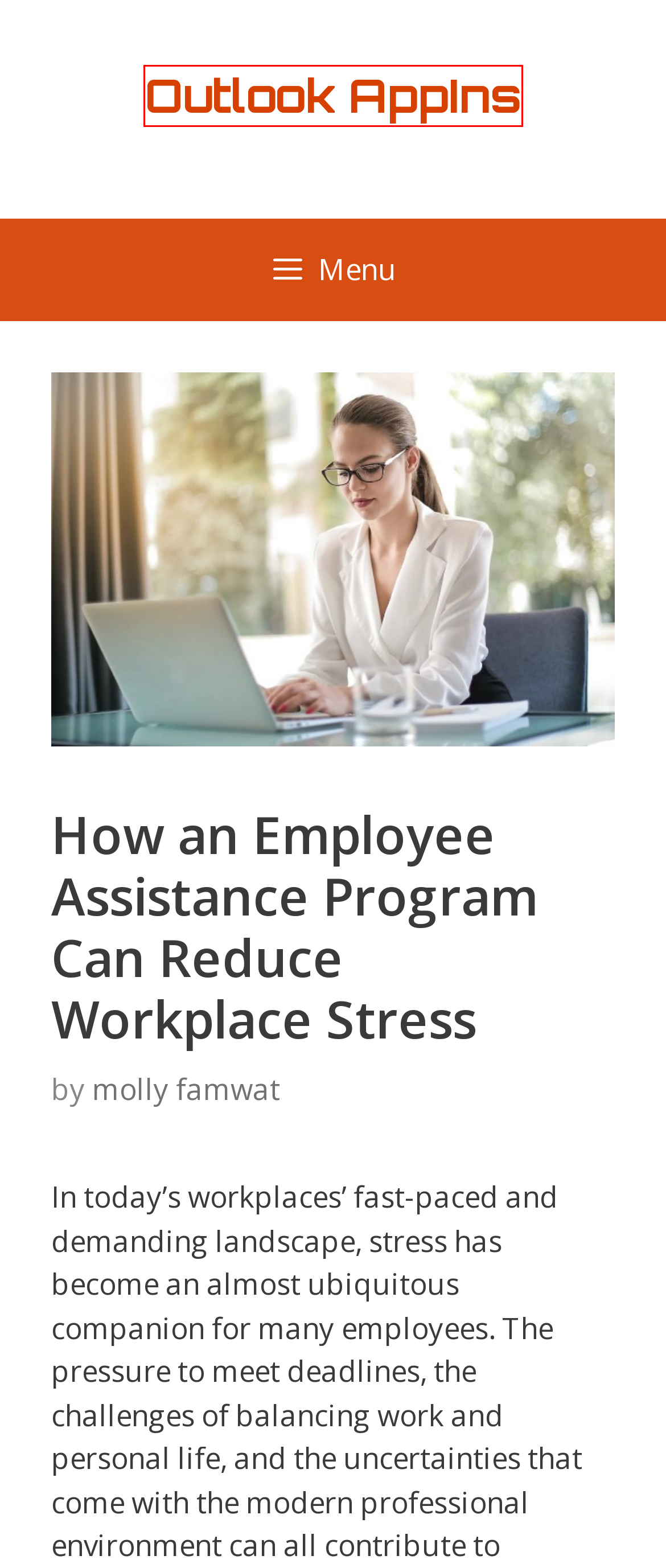Given a screenshot of a webpage with a red bounding box around a UI element, please identify the most appropriate webpage description that matches the new webpage after you click on the element. Here are the candidates:
A. A Comprehensive Guide to Restaurant Security
B. Outlook AppIns - Outlook AppIns | The Tech Source & Buyers Guide
C. Reducing Hospital Readmissions: How Angel Connection Nursing Services Leads the Way
D. Privacy Policy
E. Casino Security: How Casinos Protect Themselves and Their Patrons
F. DMCA Takedown
G. Disclaimer
H. Enhancing Data Presentations with Correlation Comparison Strategies

B